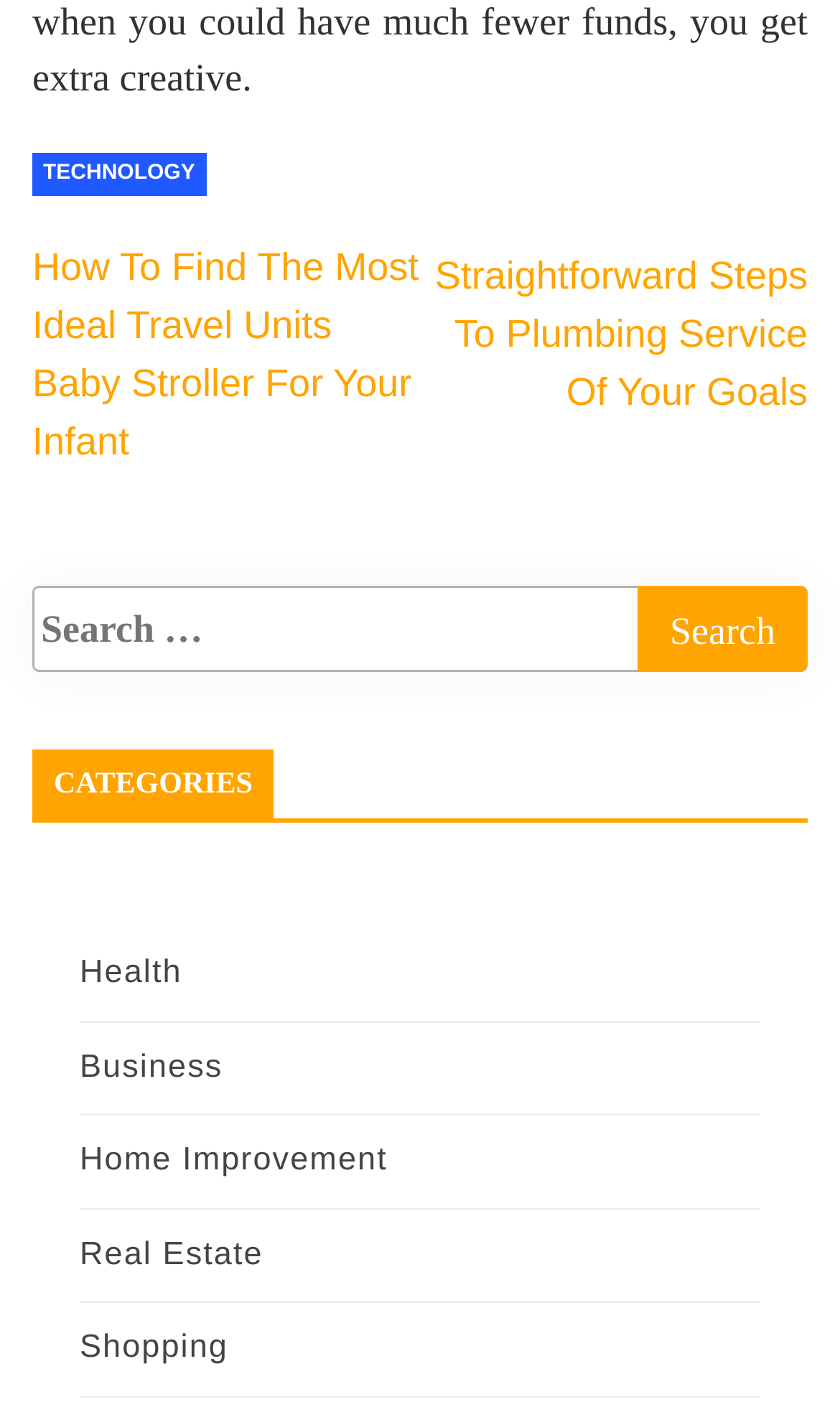Examine the screenshot and answer the question in as much detail as possible: What is the purpose of the search box?

The search box is an input field with a 'Search' button next to it. This suggests that the purpose of the search box is to allow users to search for specific content on the website.